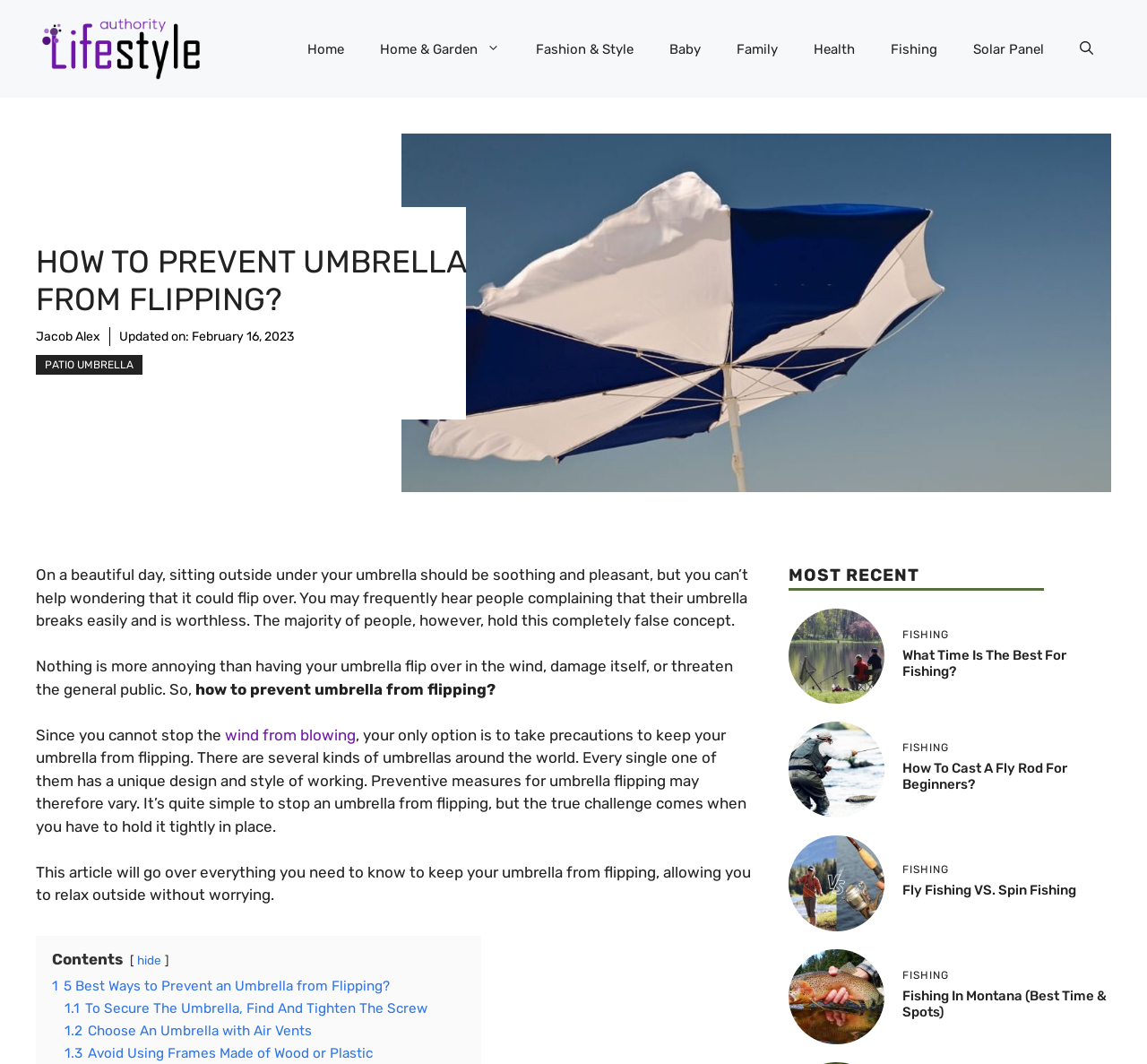Elaborate on the different components and information displayed on the webpage.

This webpage is about preventing umbrellas from flipping, with a focus on providing tips and advice to readers. At the top of the page, there is a banner with the site's name, "Authority Lifestyle," accompanied by a navigation menu with various categories such as "Home," "Home & Garden," "Fashion & Style," and more.

Below the banner, there is a heading that reads "HOW TO PREVENT UMBRELLA FROM FLIPPING?" in bold font. Next to the heading, there is a link to the author, "Jacob Alex," and a timestamp indicating when the article was updated.

The main content of the page is divided into sections, with a large image of an umbrella at the top. The text begins by describing the frustration of having an umbrella flip over in the wind and the importance of taking precautions to prevent it. The article then outlines various methods for preventing umbrella flipping, including securing the umbrella, choosing an umbrella with air vents, and avoiding frames made of wood or plastic.

On the right-hand side of the page, there is a section titled "MOST RECENT" with a series of links to other articles related to fishing, including "What Time is the Best for Fishing," "Cast A Fly Rod For Beginners," "Fly Fishing VS. Spin Fishing," and "Fishing in Montana (Best Time & Spots)." Each link is accompanied by a small image and a brief heading.

Overall, the webpage is well-organized and easy to navigate, with clear headings and concise text that provides valuable information to readers.